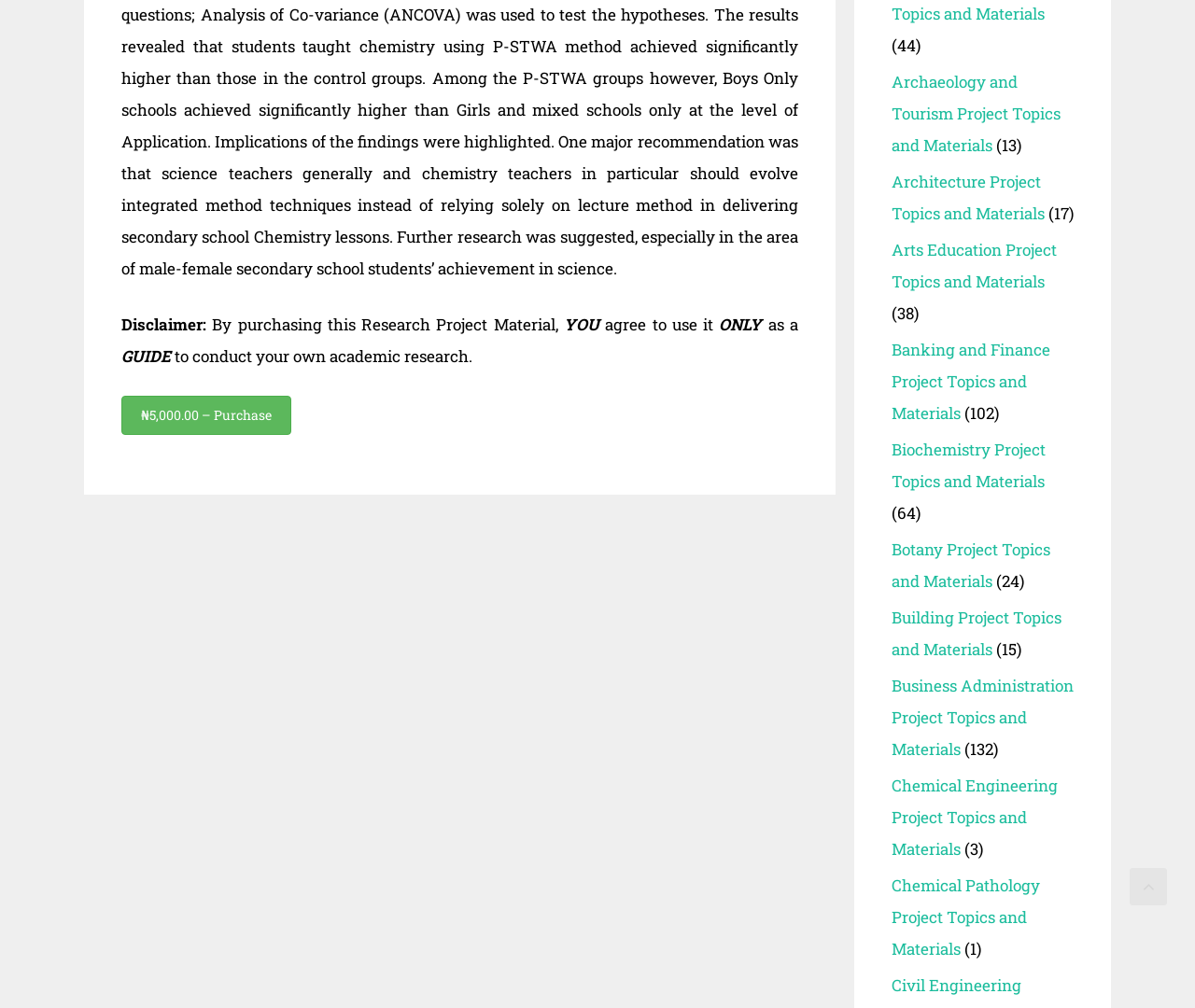Please find the bounding box coordinates for the clickable element needed to perform this instruction: "Scroll back to top".

[0.945, 0.861, 0.977, 0.898]